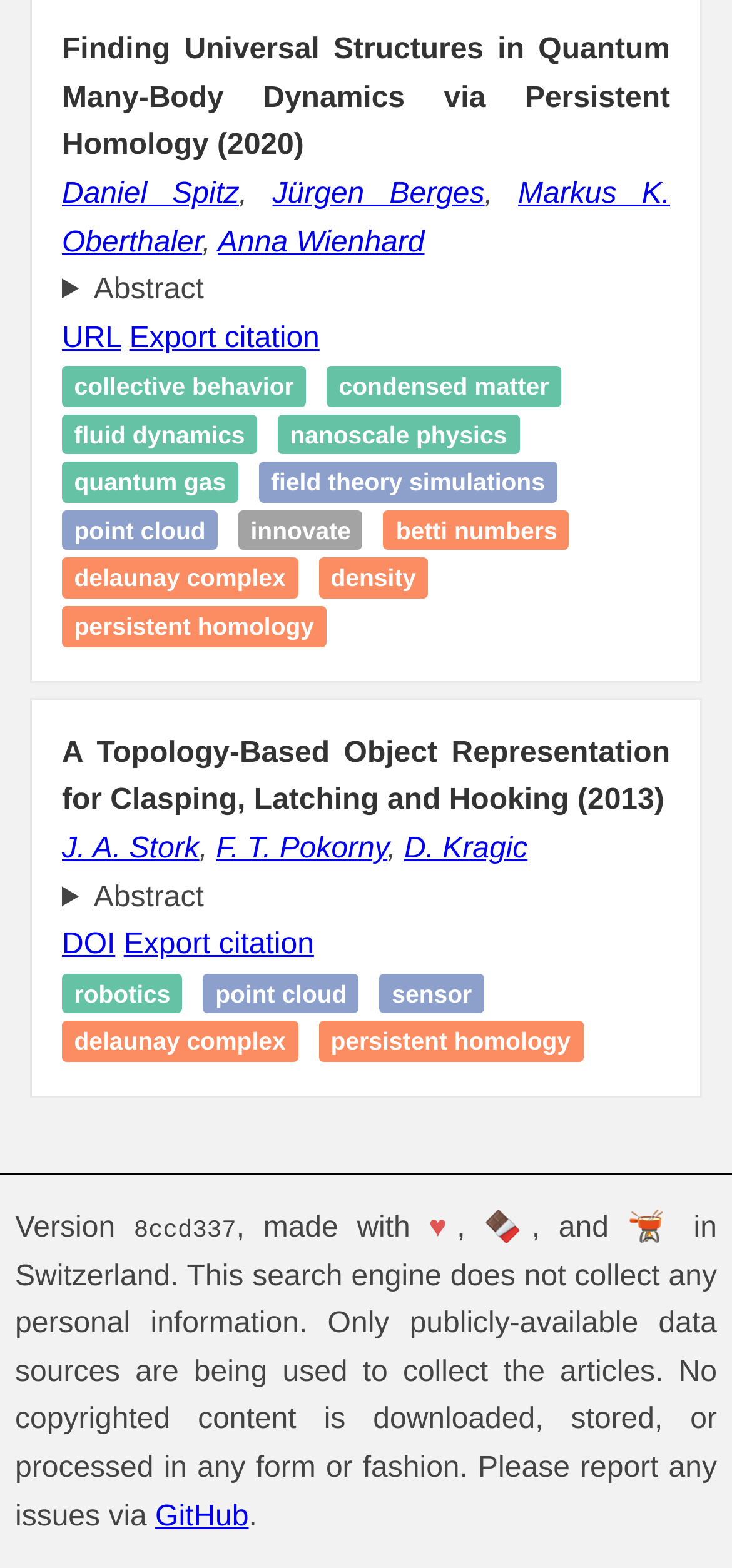Extract the bounding box coordinates for the HTML element that matches this description: "D. Kragic". The coordinates should be four float numbers between 0 and 1, i.e., [left, top, right, bottom].

[0.552, 0.531, 0.721, 0.552]